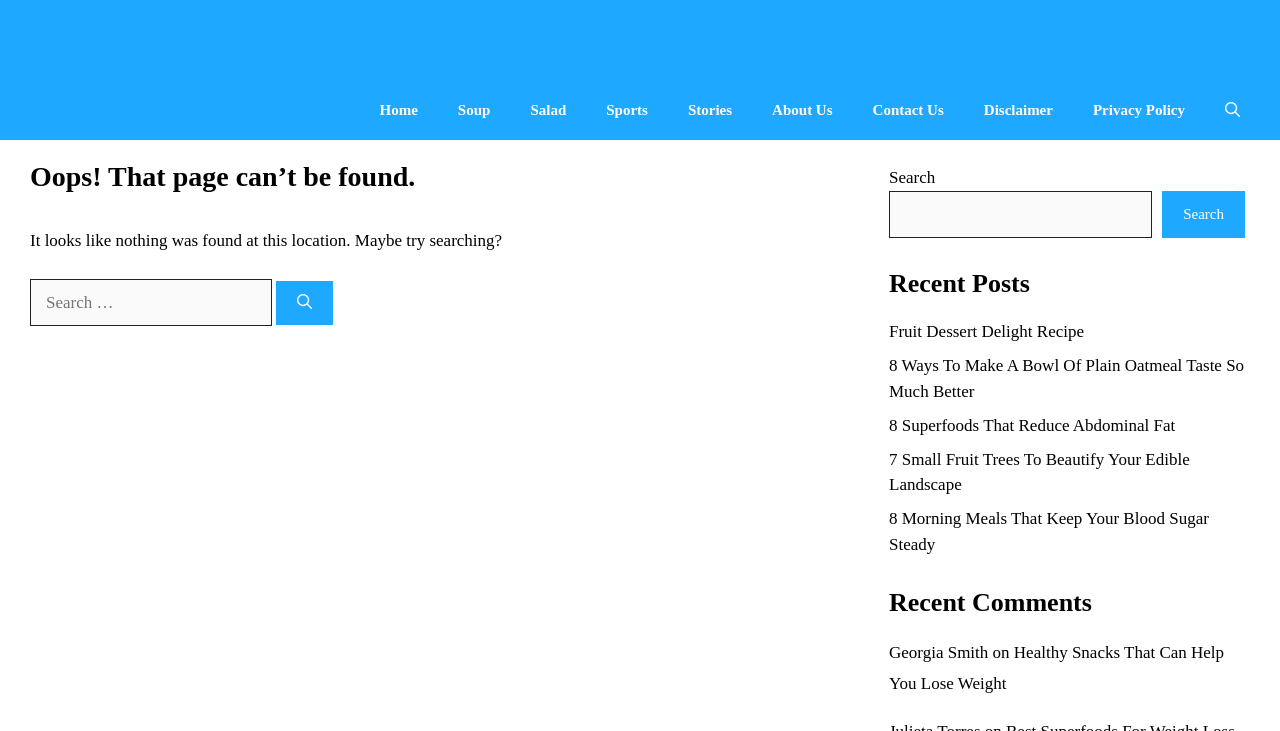Summarize the webpage in an elaborate manner.

The webpage is a "Page Not Found" error page from the website "zenasianbistrobar". At the top, there is a banner with the site's name, followed by a primary navigation menu with 10 links: "Home", "Soup", "Salad", "Sports", "Stories", "About Us", "Contact Us", "Disclaimer", "Privacy Policy", and "Open Search Bar".

Below the navigation menu, there is a main content area with a header that displays the error message "Oops! That page can’t be found." in a large font. Underneath the header, there is a paragraph of text that says "It looks like nothing was found at this location. Maybe try searching?".

To the right of the paragraph, there is a search box with a label "Search for:" and a "Search" button. On the right side of the page, there are two complementary sections. The top section has a search box and a "Search" button, while the bottom section has a heading "Recent Posts" followed by 5 links to recent articles, including "Fruit Dessert Delight Recipe" and "8 Ways To Make A Bowl Of Plain Oatmeal Taste So Much Better".

Below the recent posts section, there is a heading "Recent Comments" followed by an article with a footer section that contains a comment from "Georgia Smith" with a link to an article "Healthy Snacks That Can Help You Lose Weight".